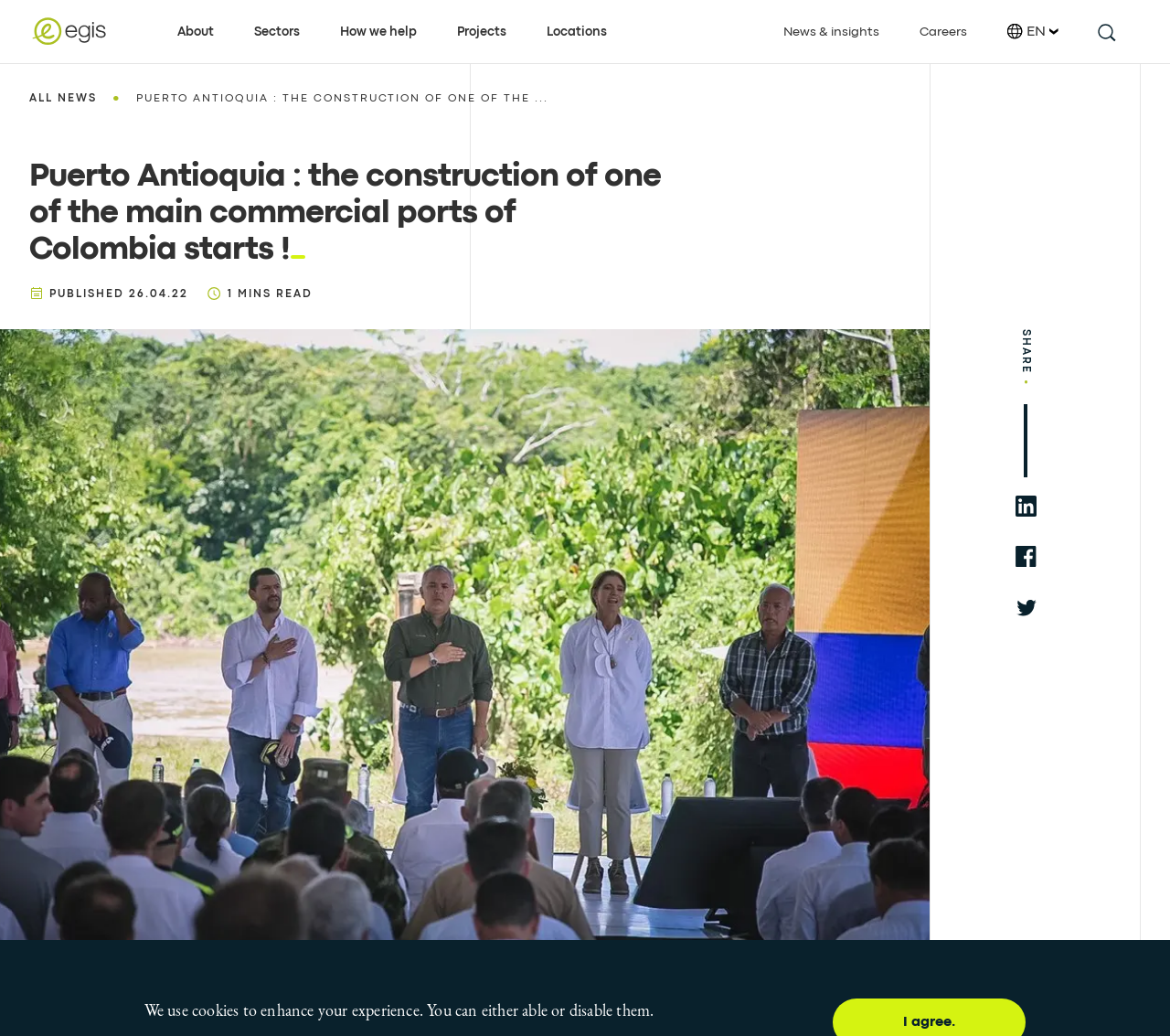Give a one-word or one-phrase response to the question: 
What are the social media platforms where this news can be shared?

LinkedIn, Facebook, Twitter